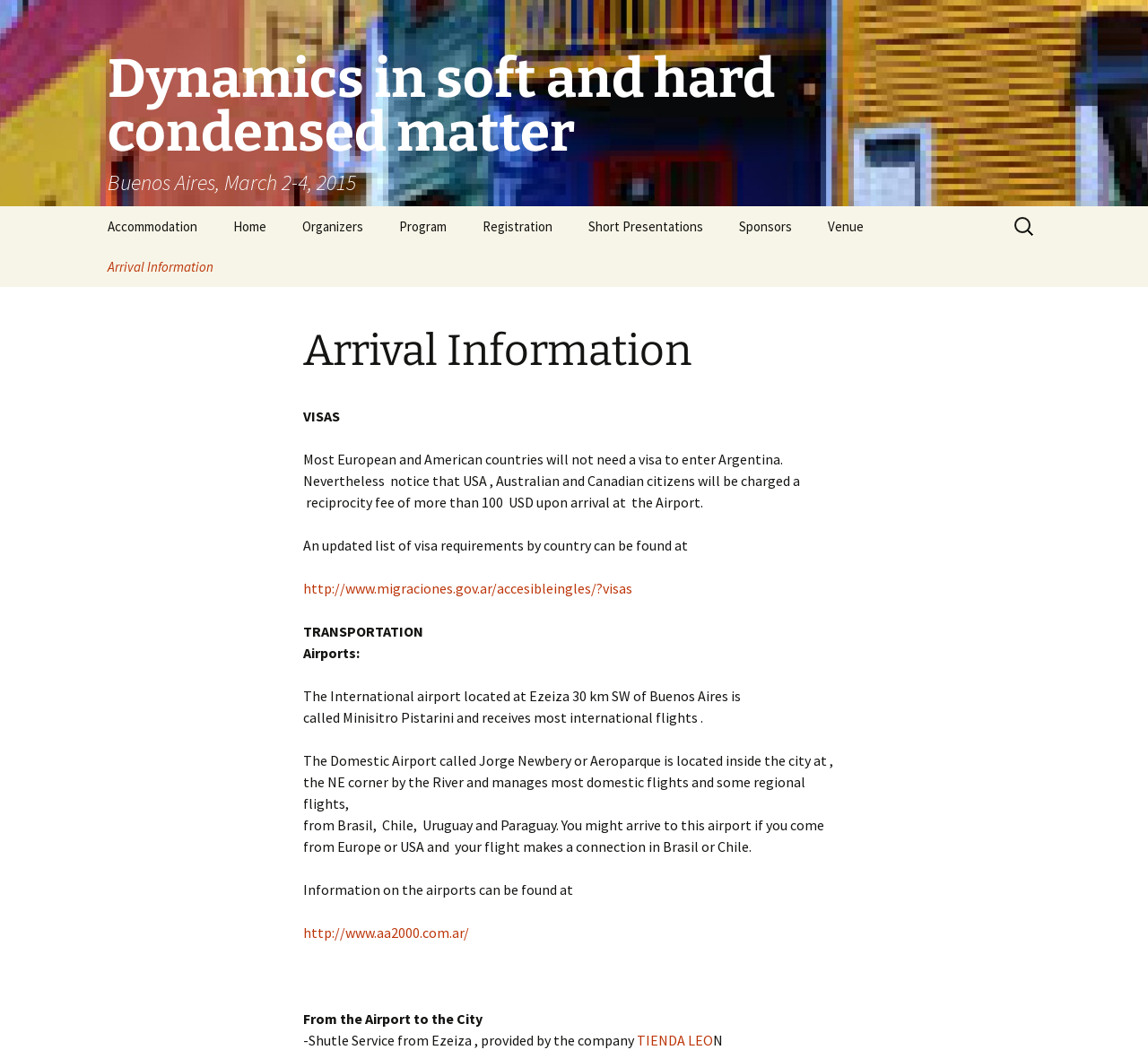Identify the bounding box coordinates for the element you need to click to achieve the following task: "Learn about VISAS". Provide the bounding box coordinates as four float numbers between 0 and 1, in the form [left, top, right, bottom].

[0.264, 0.388, 0.296, 0.405]